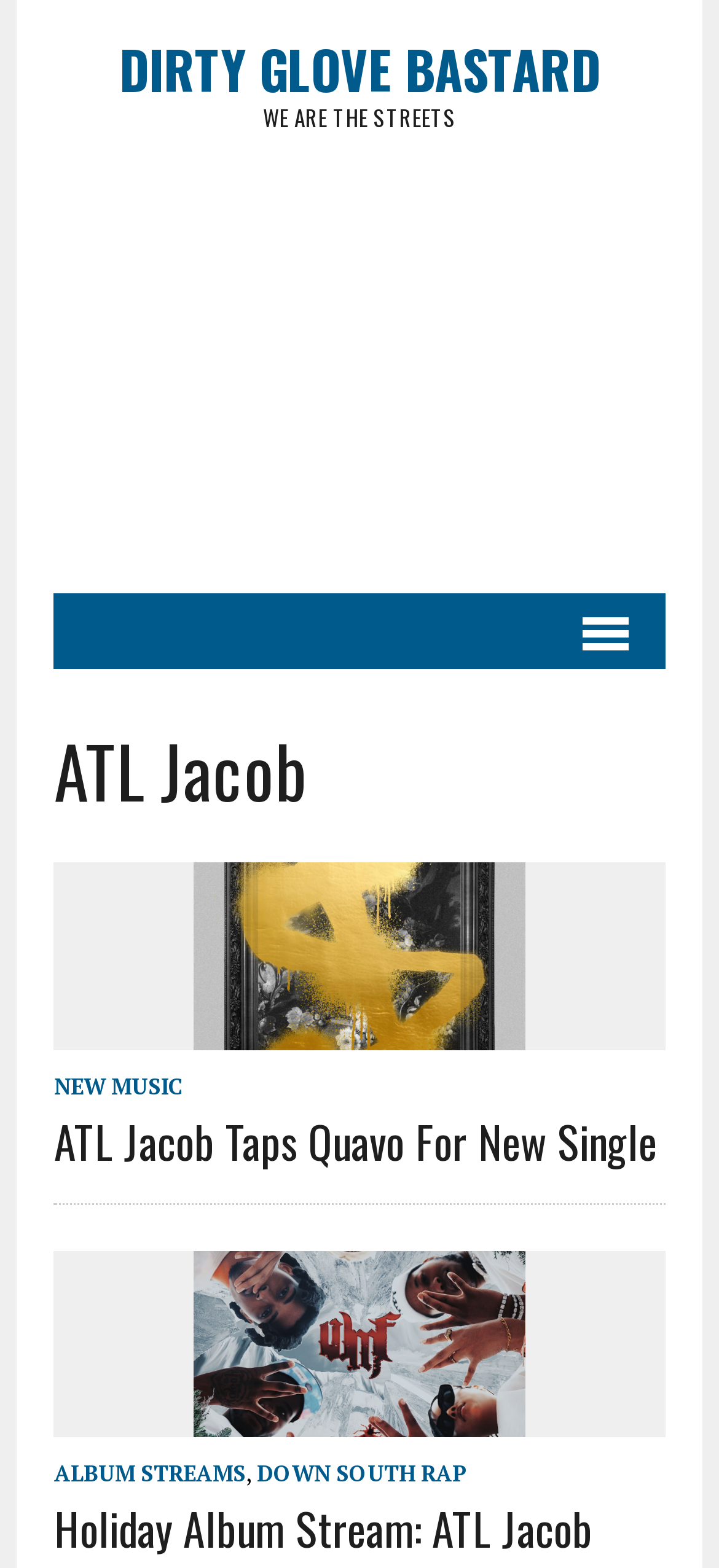Given the element description "MENU" in the screenshot, predict the bounding box coordinates of that UI element.

[0.74, 0.378, 0.925, 0.427]